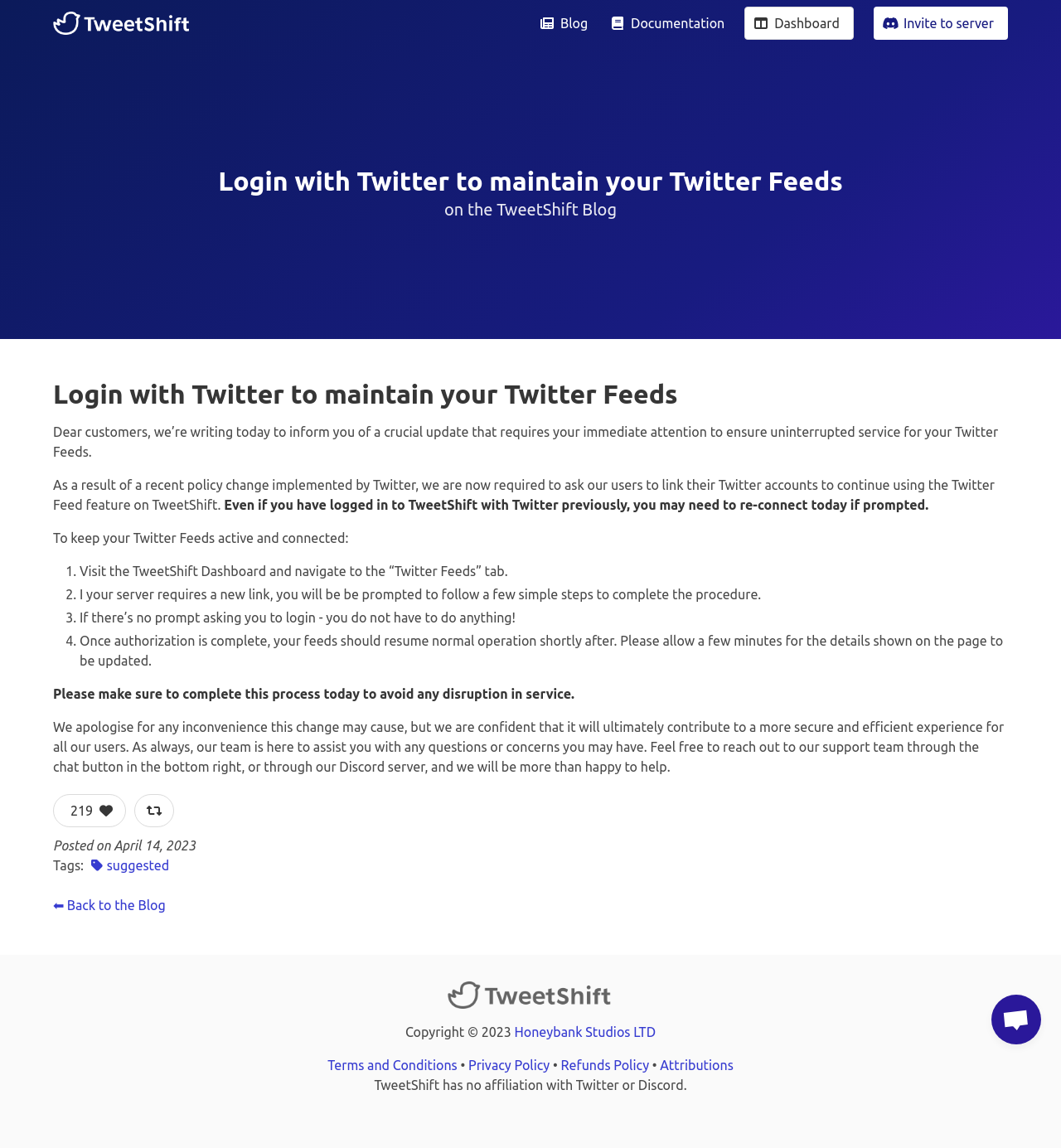Can you pinpoint the bounding box coordinates for the clickable element required for this instruction: "Open the chat"? The coordinates should be four float numbers between 0 and 1, i.e., [left, top, right, bottom].

[0.934, 0.866, 0.981, 0.91]